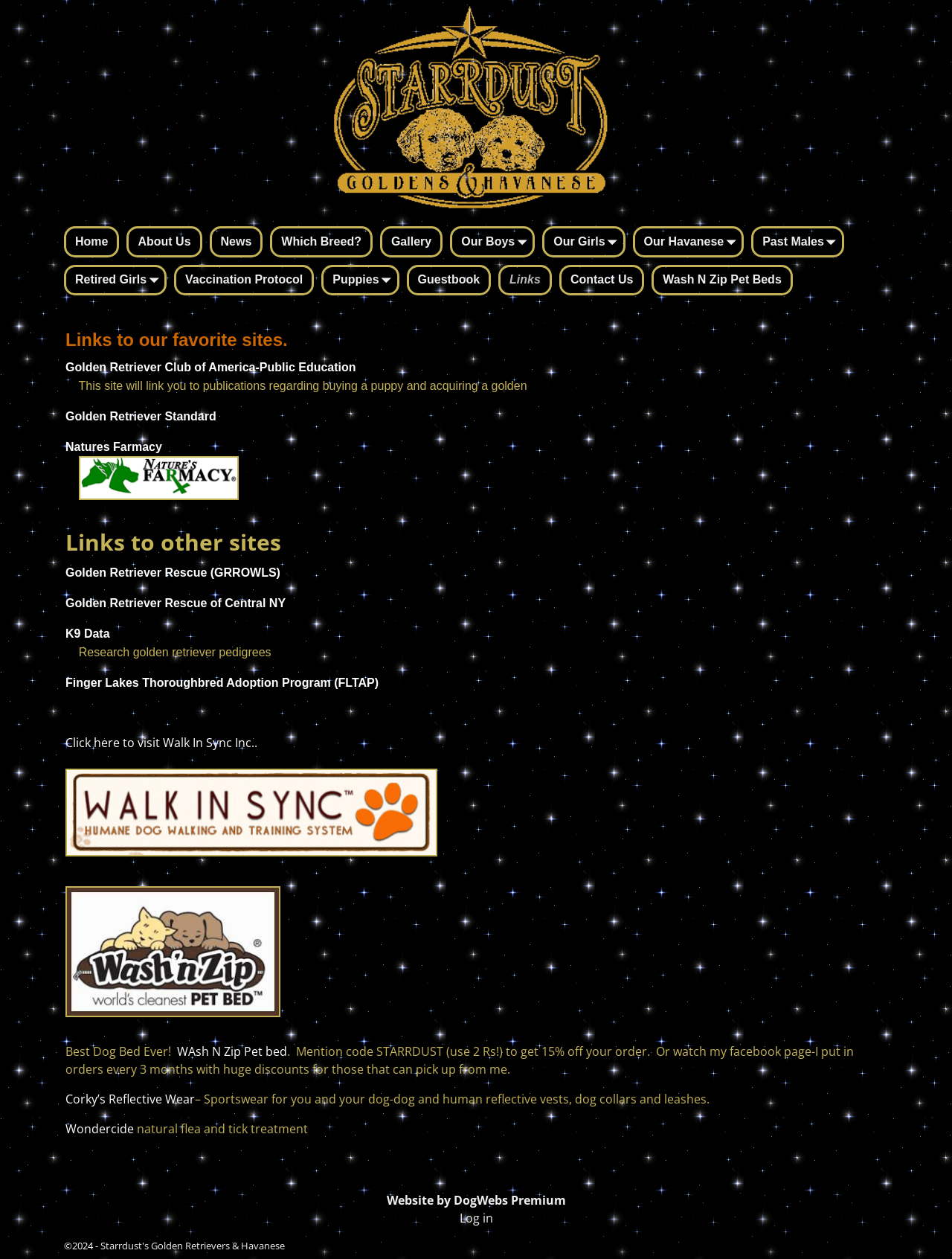Predict the bounding box coordinates of the area that should be clicked to accomplish the following instruction: "Check out Wash N Zip Pet Beds". The bounding box coordinates should consist of four float numbers between 0 and 1, i.e., [left, top, right, bottom].

[0.685, 0.21, 0.833, 0.234]